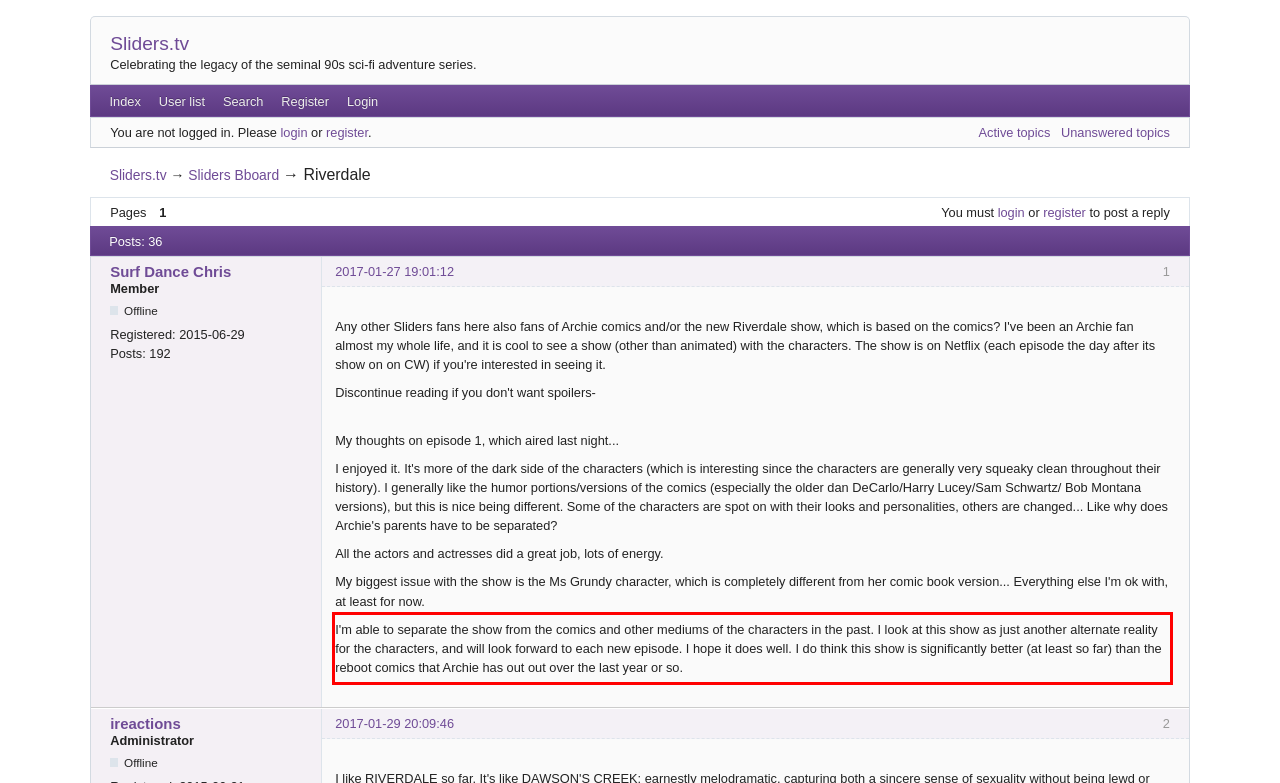Please identify and extract the text from the UI element that is surrounded by a red bounding box in the provided webpage screenshot.

I'm able to separate the show from the comics and other mediums of the characters in the past. I look at this show as just another alternate reality for the characters, and will look forward to each new episode. I hope it does well. I do think this show is significantly better (at least so far) than the reboot comics that Archie has out out over the last year or so.